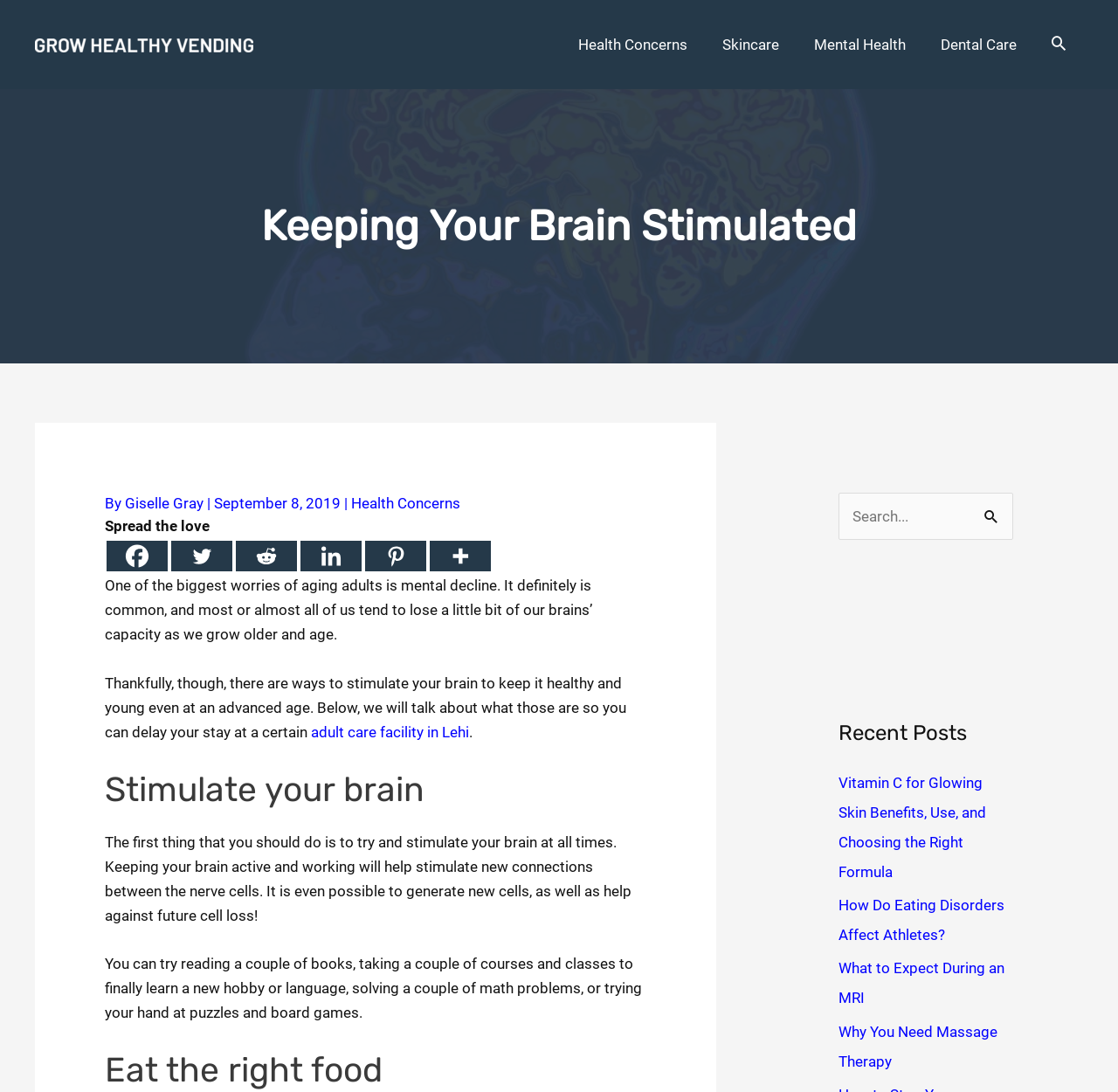What is the recommended activity to stimulate the brain?
Examine the image and provide an in-depth answer to the question.

The recommended activity to stimulate the brain can be determined by reading the text that suggests 'You can try reading a couple of books, taking a couple of courses and classes to finally learn a new hobby or language, solving a couple of math problems, or trying your hand at puzzles and board games'.